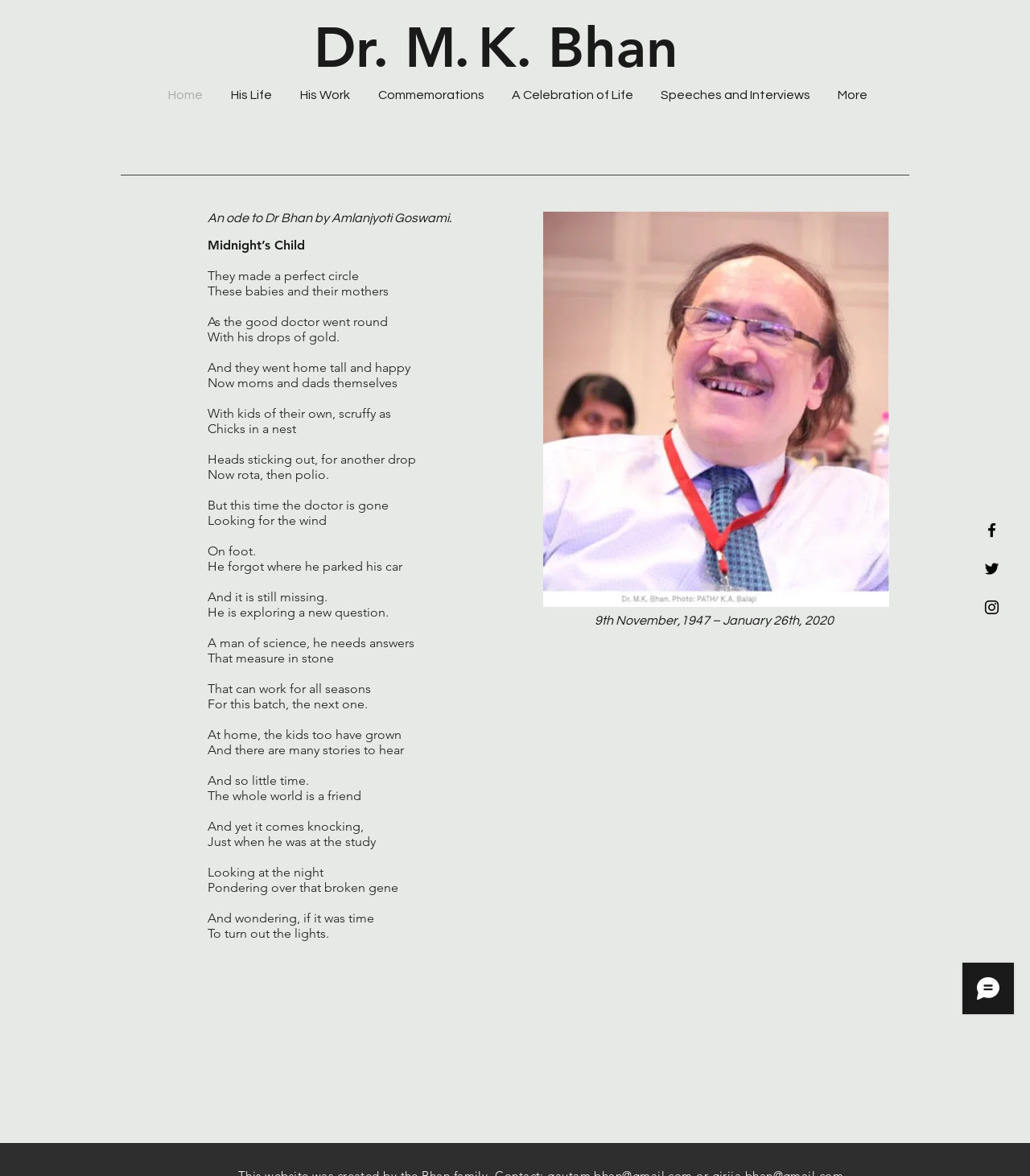Locate the bounding box coordinates of the region to be clicked to comply with the following instruction: "Click on the Facebook icon". The coordinates must be four float numbers between 0 and 1, in the form [left, top, right, bottom].

[0.954, 0.443, 0.972, 0.458]